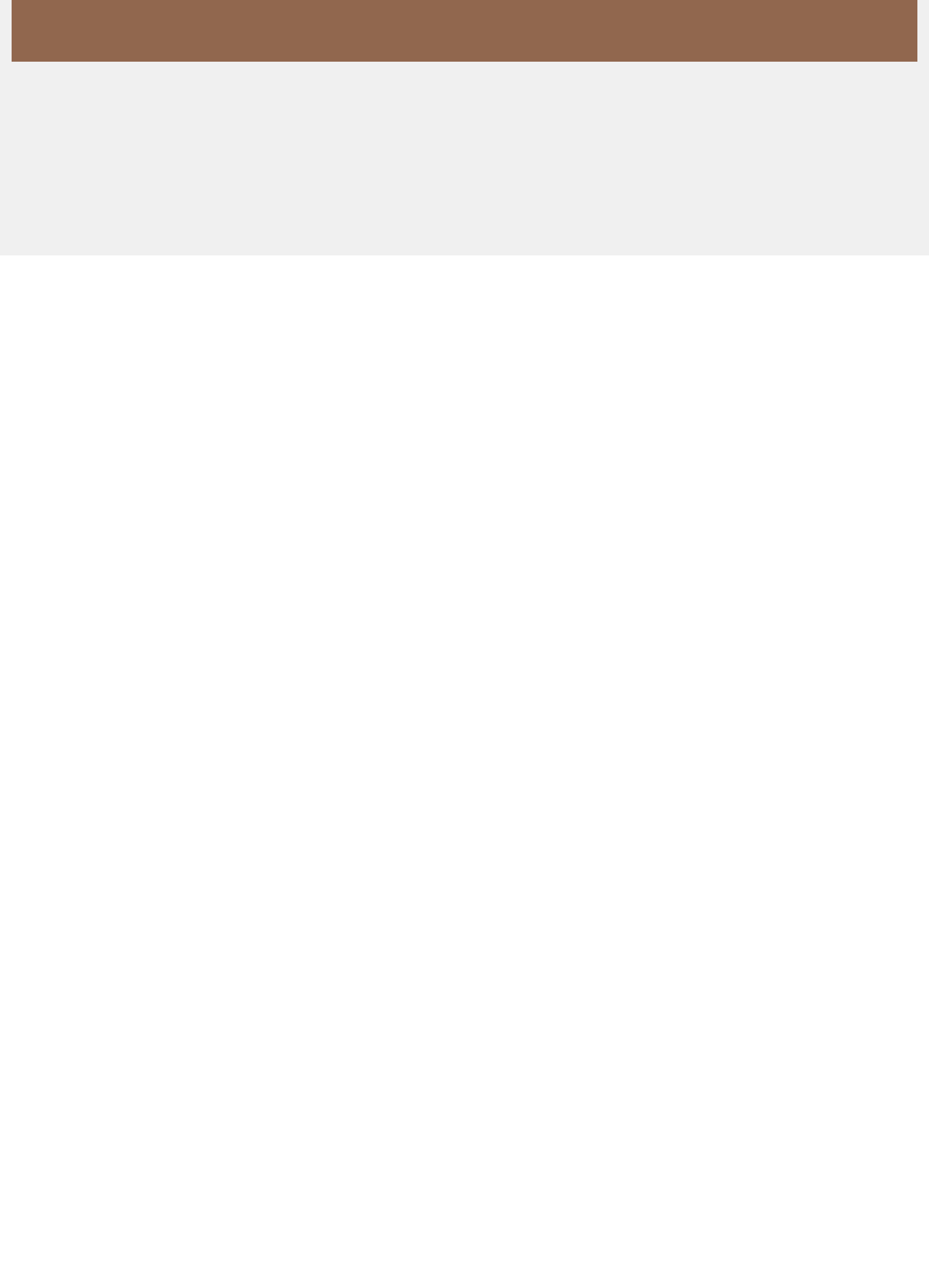Identify the bounding box coordinates of the region that needs to be clicked to carry out this instruction: "Go to Online Shop". Provide these coordinates as four float numbers ranging from 0 to 1, i.e., [left, top, right, bottom].

[0.506, 0.231, 0.728, 0.248]